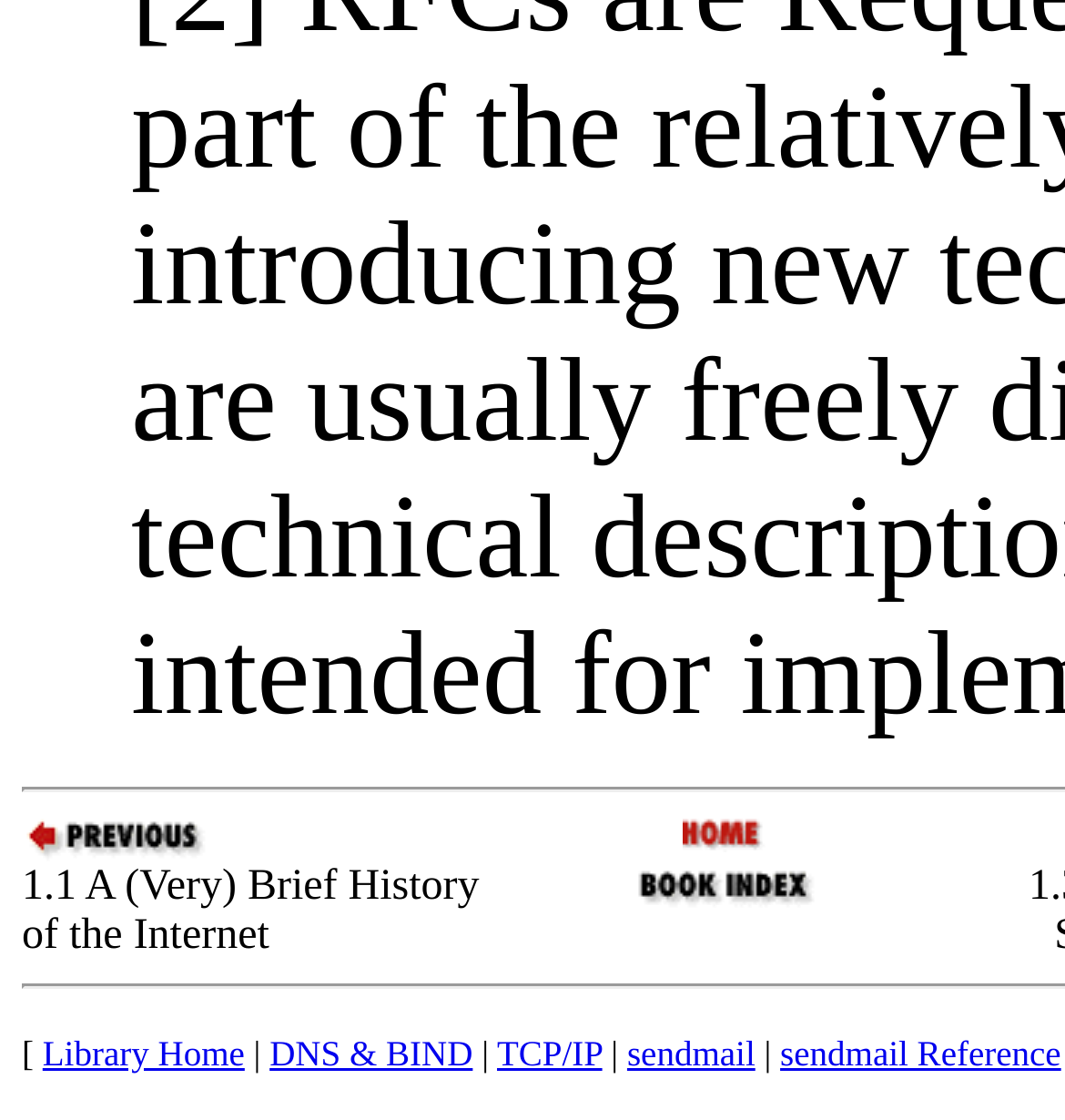Locate the bounding box coordinates of the clickable area needed to fulfill the instruction: "read about sendmail".

[0.589, 0.921, 0.709, 0.958]